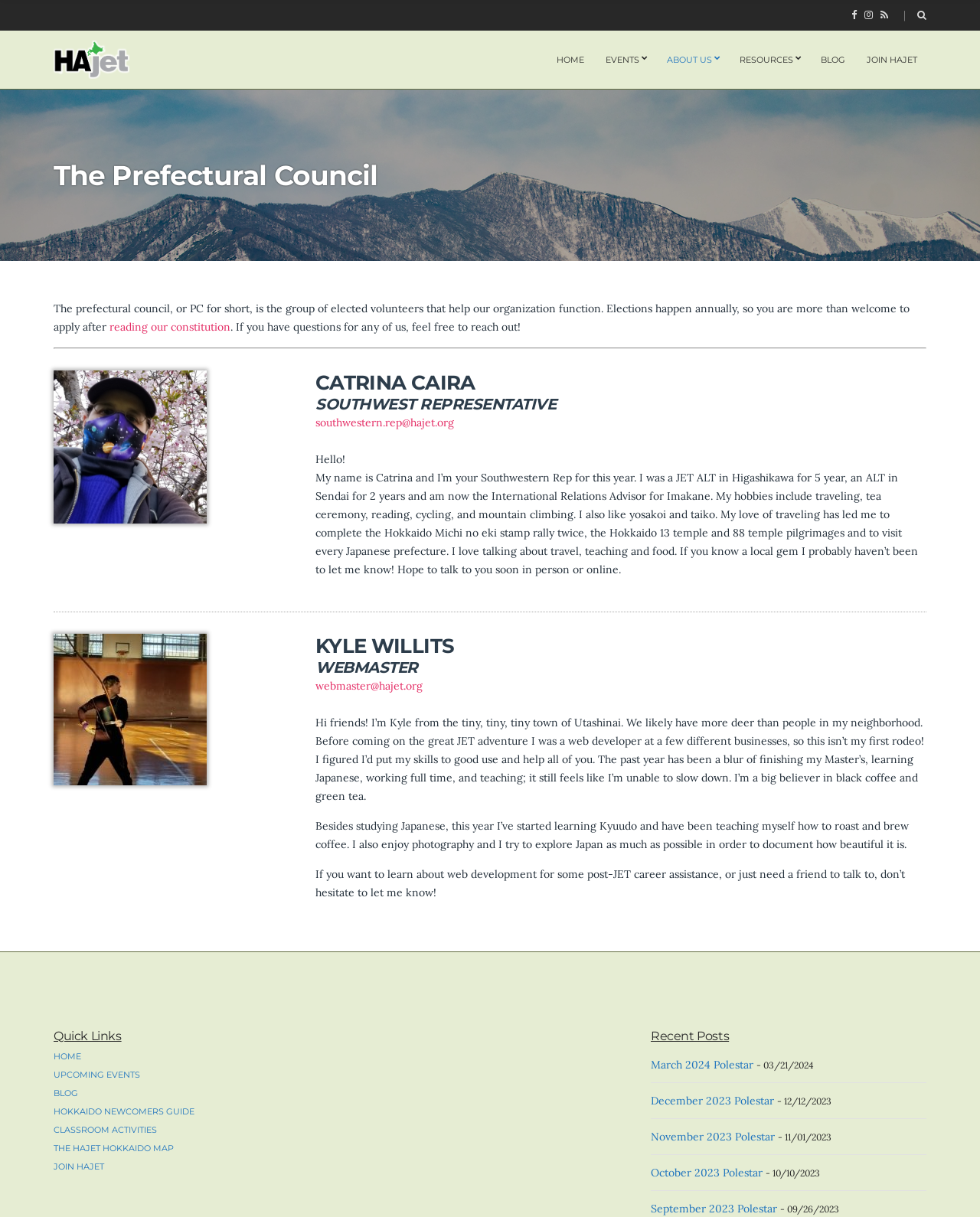What is the email address of Kyle Willits?
From the image, respond using a single word or phrase.

webmaster@hajet.org